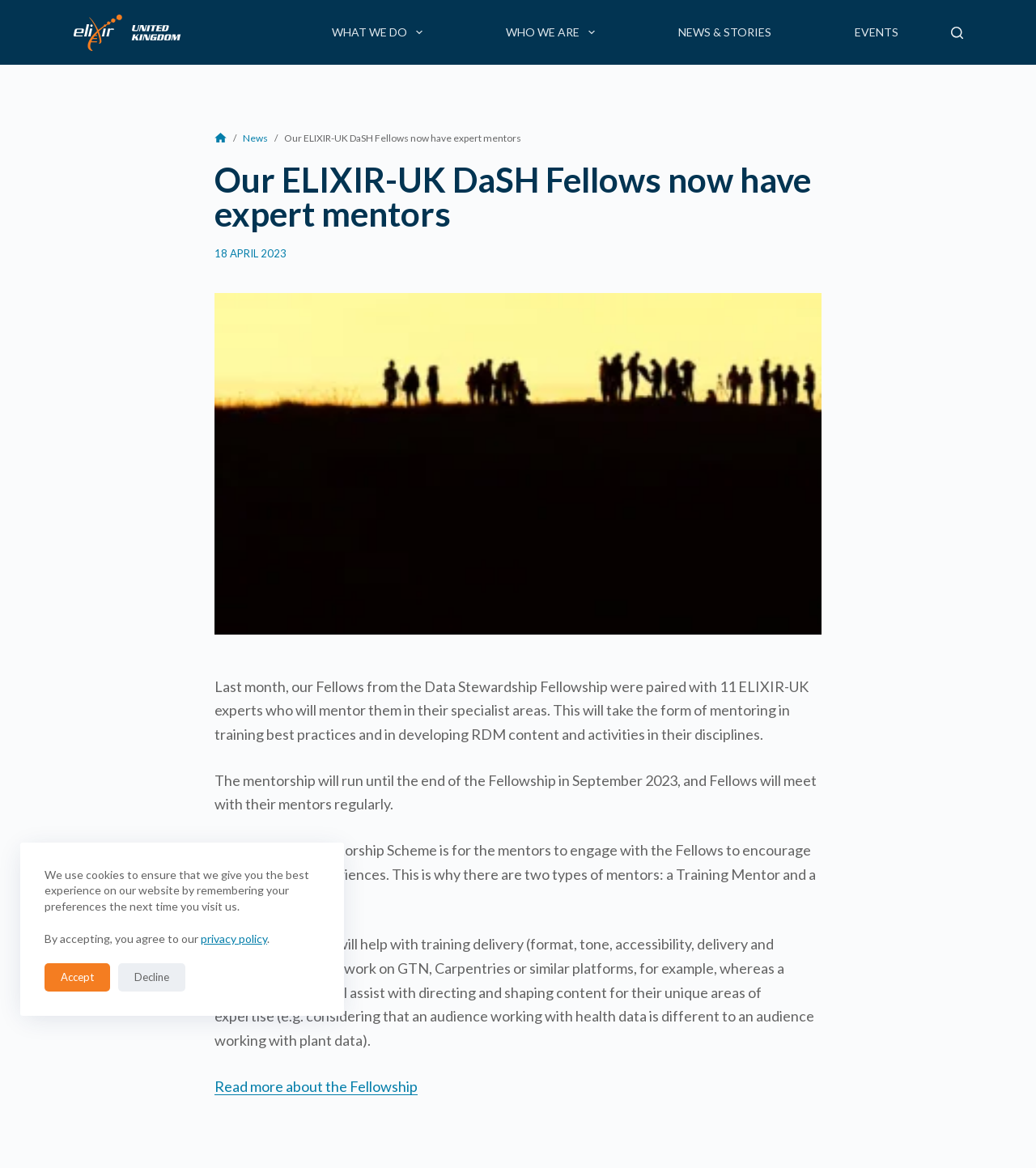What is the duration of the mentorship?
Using the image, answer in one word or phrase.

Until September 2023